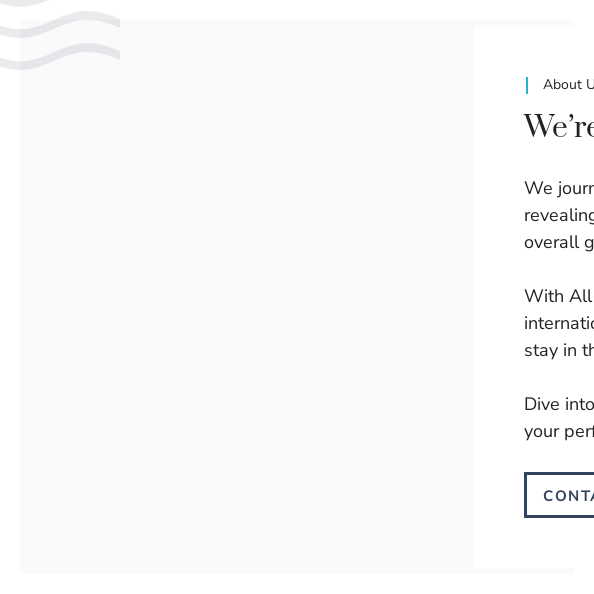Please answer the following question as detailed as possible based on the image: 
What is the purpose of the 'CONTACT US' button?

The 'CONTACT US' button is prominently displayed, encouraging engagement and inquiries from potential guests, which suggests that the website wants to facilitate communication with visitors.